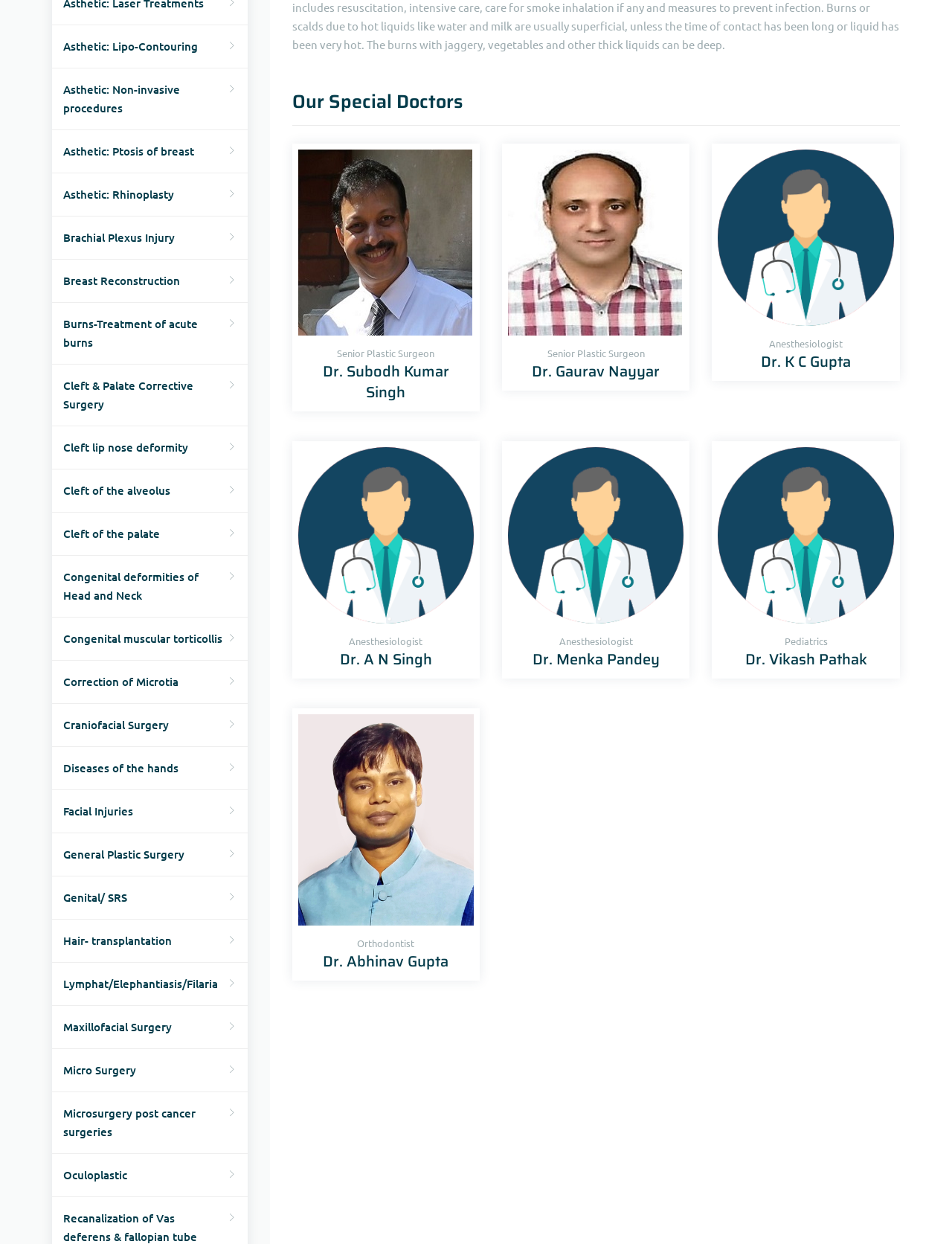Please identify the bounding box coordinates of the region to click in order to complete the task: "Check Dr. Menka Pandey's details". The coordinates must be four float numbers between 0 and 1, specified as [left, top, right, bottom].

[0.559, 0.52, 0.693, 0.539]